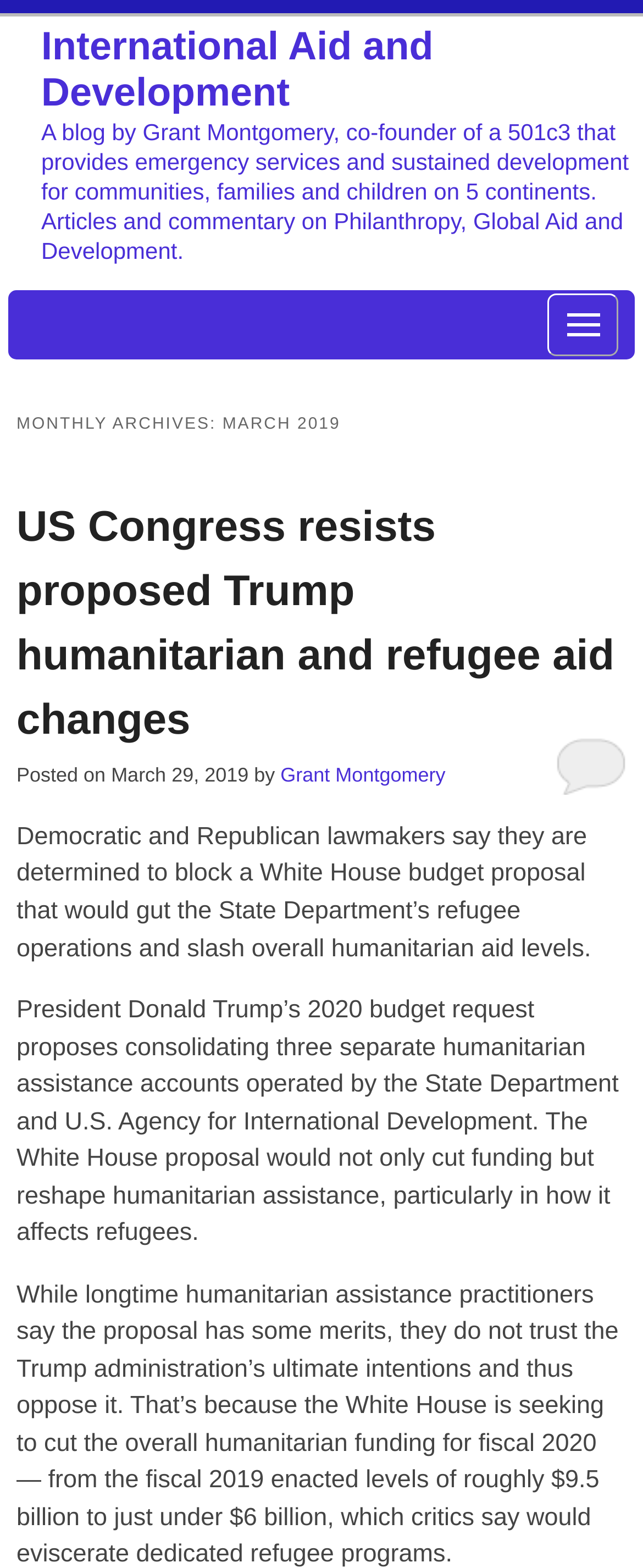Please provide the bounding box coordinate of the region that matches the element description: Menu. Coordinates should be in the format (top-left x, top-left y, bottom-right x, bottom-right y) and all values should be between 0 and 1.

[0.852, 0.187, 0.962, 0.227]